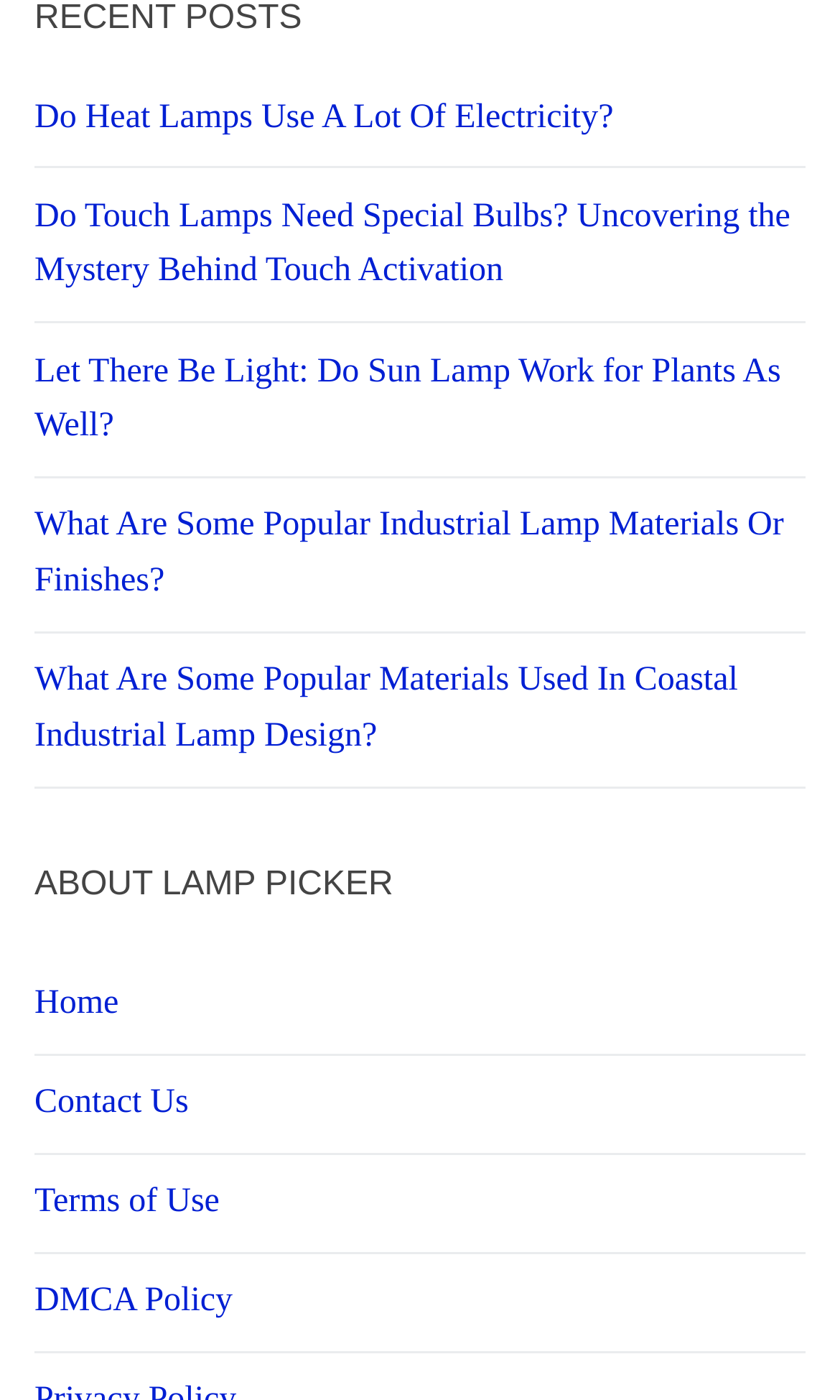Identify the bounding box coordinates of the specific part of the webpage to click to complete this instruction: "Read about heat lamps and electricity".

[0.041, 0.064, 0.959, 0.12]